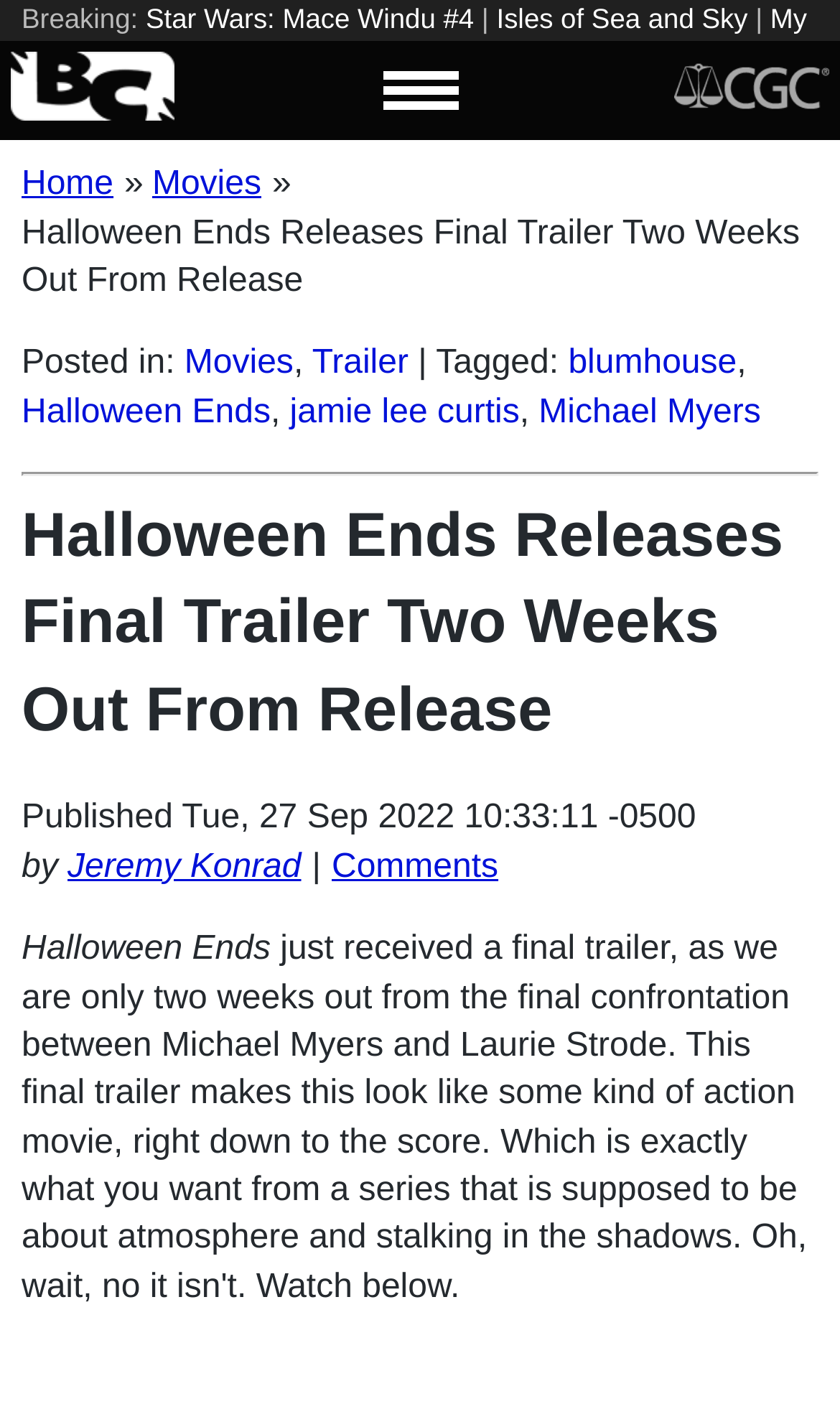Provide a one-word or brief phrase answer to the question:
How many links are there in the top section of the webpage?

9